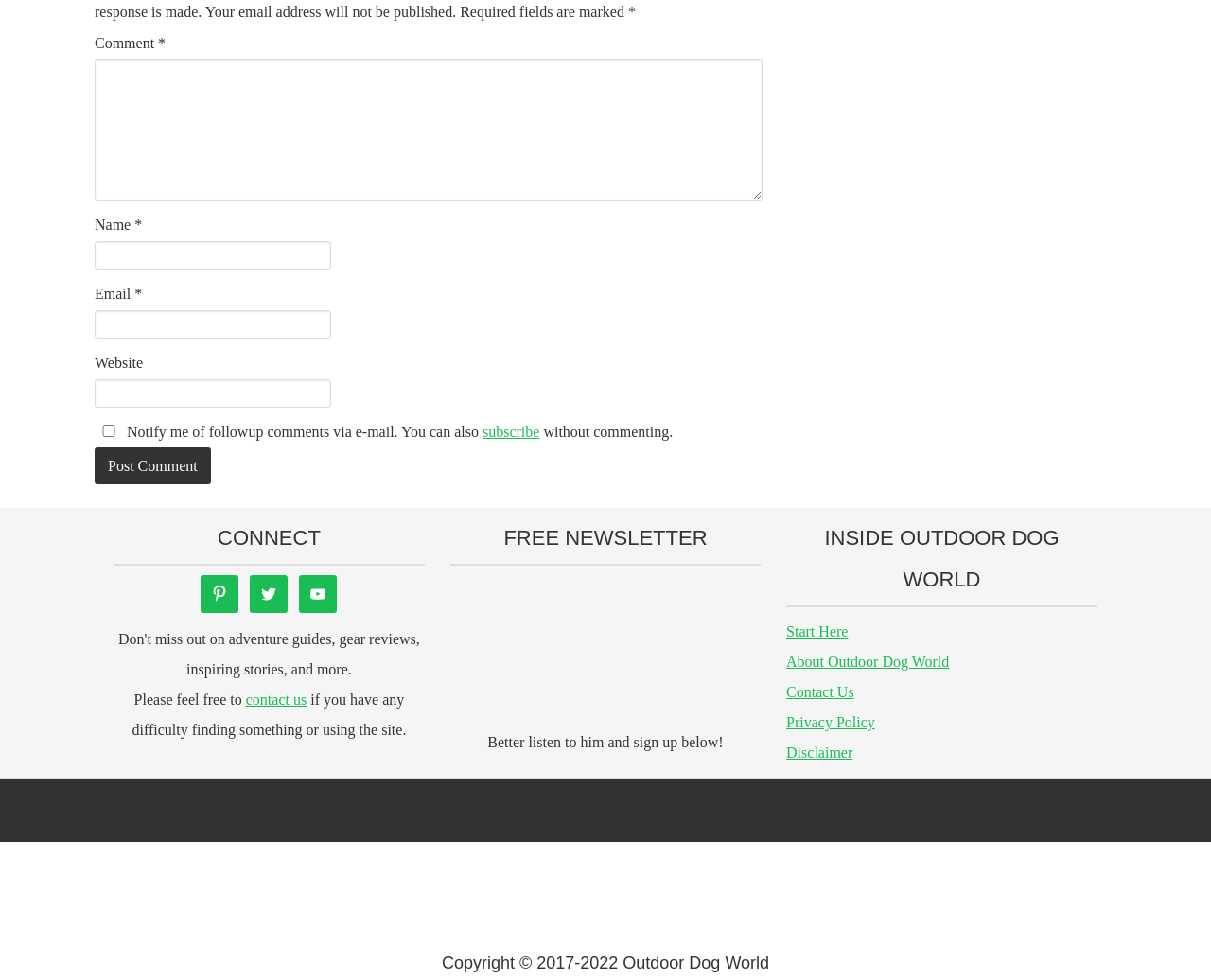Please identify the coordinates of the bounding box for the clickable region that will accomplish this instruction: "Click the subscribe button".

[0.398, 0.433, 0.446, 0.449]